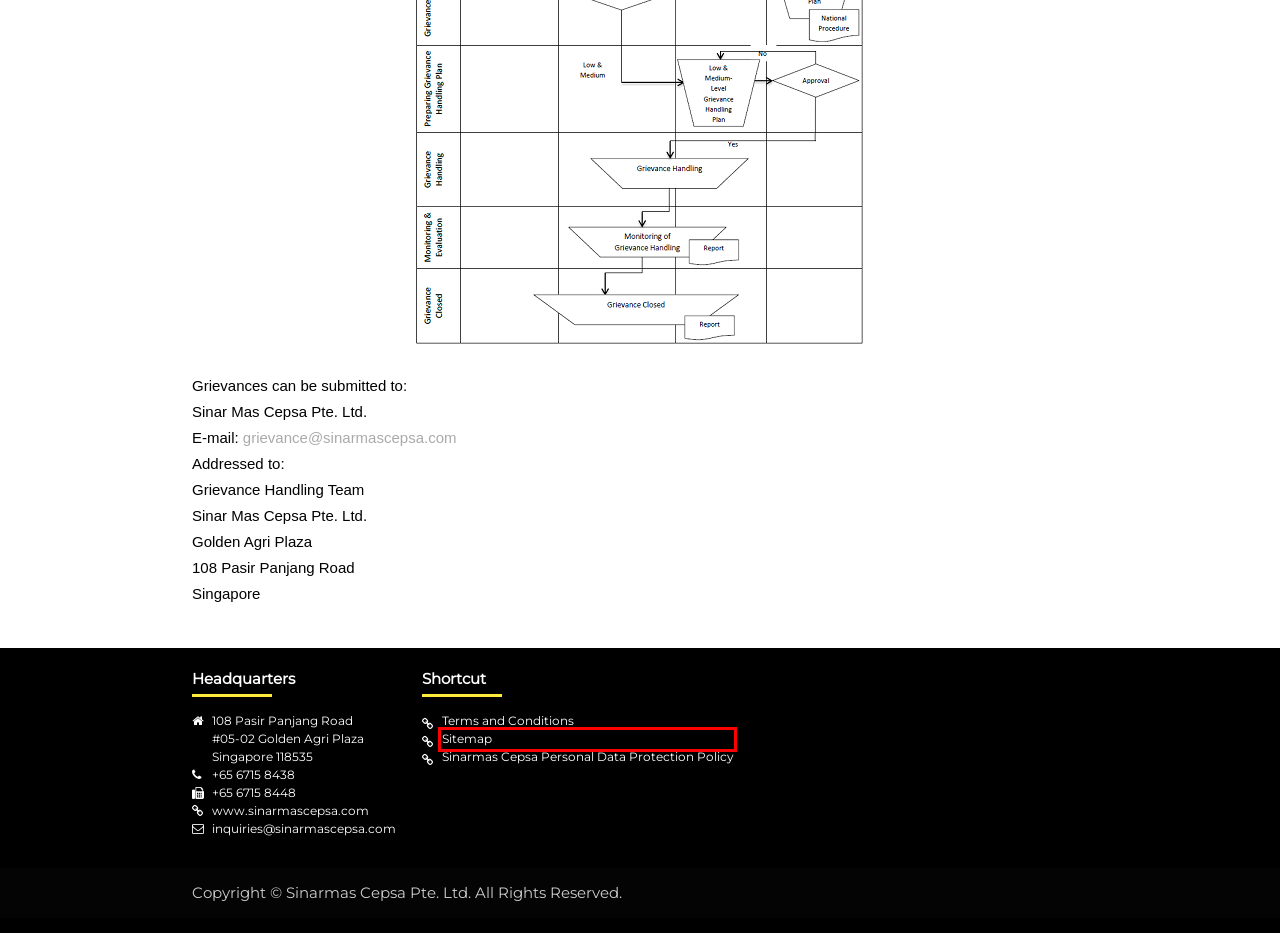You are given a screenshot of a webpage within which there is a red rectangle bounding box. Please choose the best webpage description that matches the new webpage after clicking the selected element in the bounding box. Here are the options:
A. Careers – Sinarmas CEPSA
B. Sitemap – Sinarmas CEPSA
C. Our Products – Sinarmas CEPSA
D. Sinarmas CEPSA
E. About Us – Sinarmas CEPSA
F. Terms and Conditions – Sinarmas CEPSA
G. Sinarmas Cepsa Pte. Ltd. signs agreement to expand bio-based chemicals production – Sinarmas CEPSA
H. Sinarmas Cepsa Personal Data Protection Policy – Sinarmas CEPSA

B